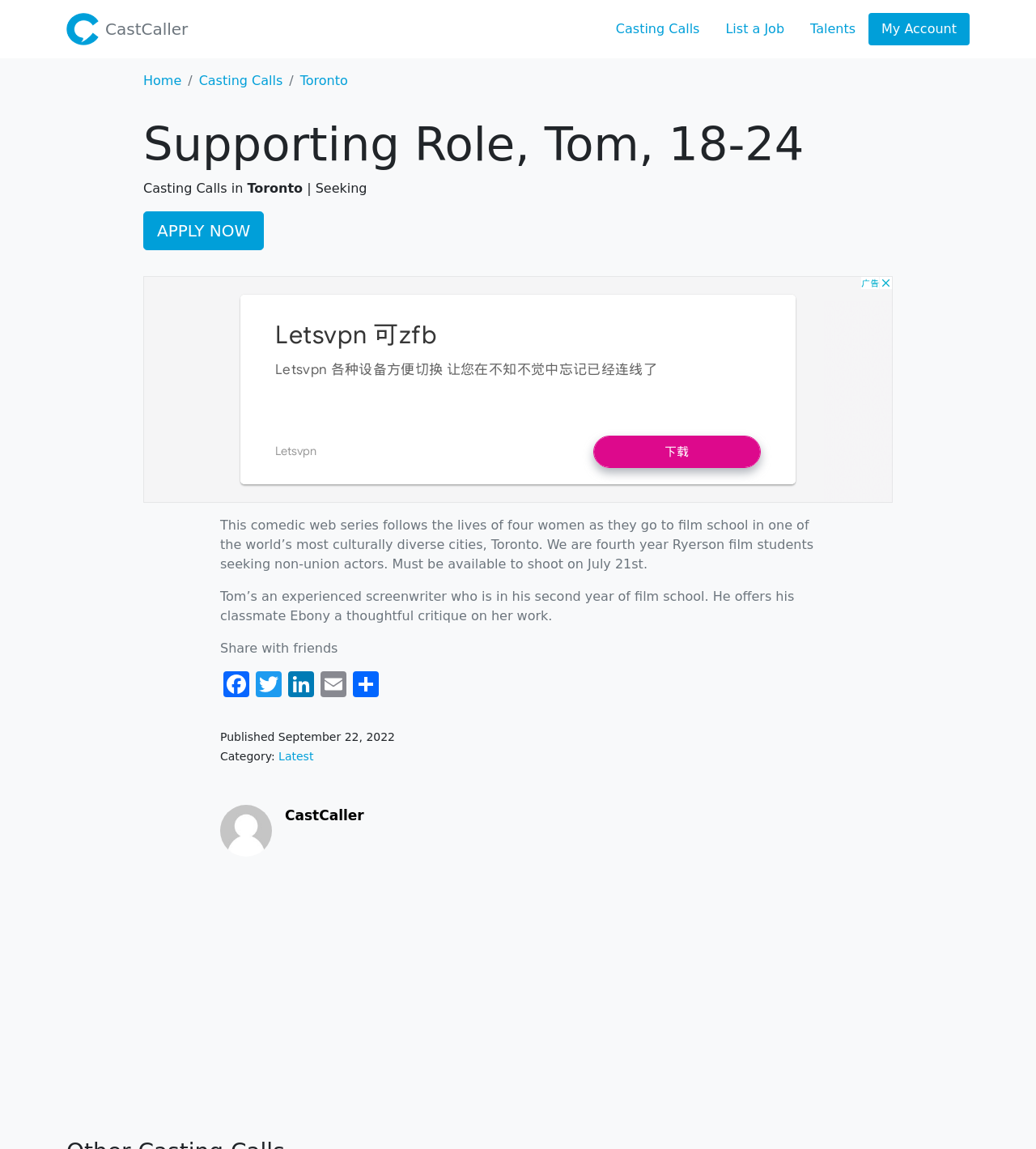Pinpoint the bounding box coordinates of the clickable area needed to execute the instruction: "Apply for the casting call". The coordinates should be specified as four float numbers between 0 and 1, i.e., [left, top, right, bottom].

[0.138, 0.184, 0.255, 0.218]